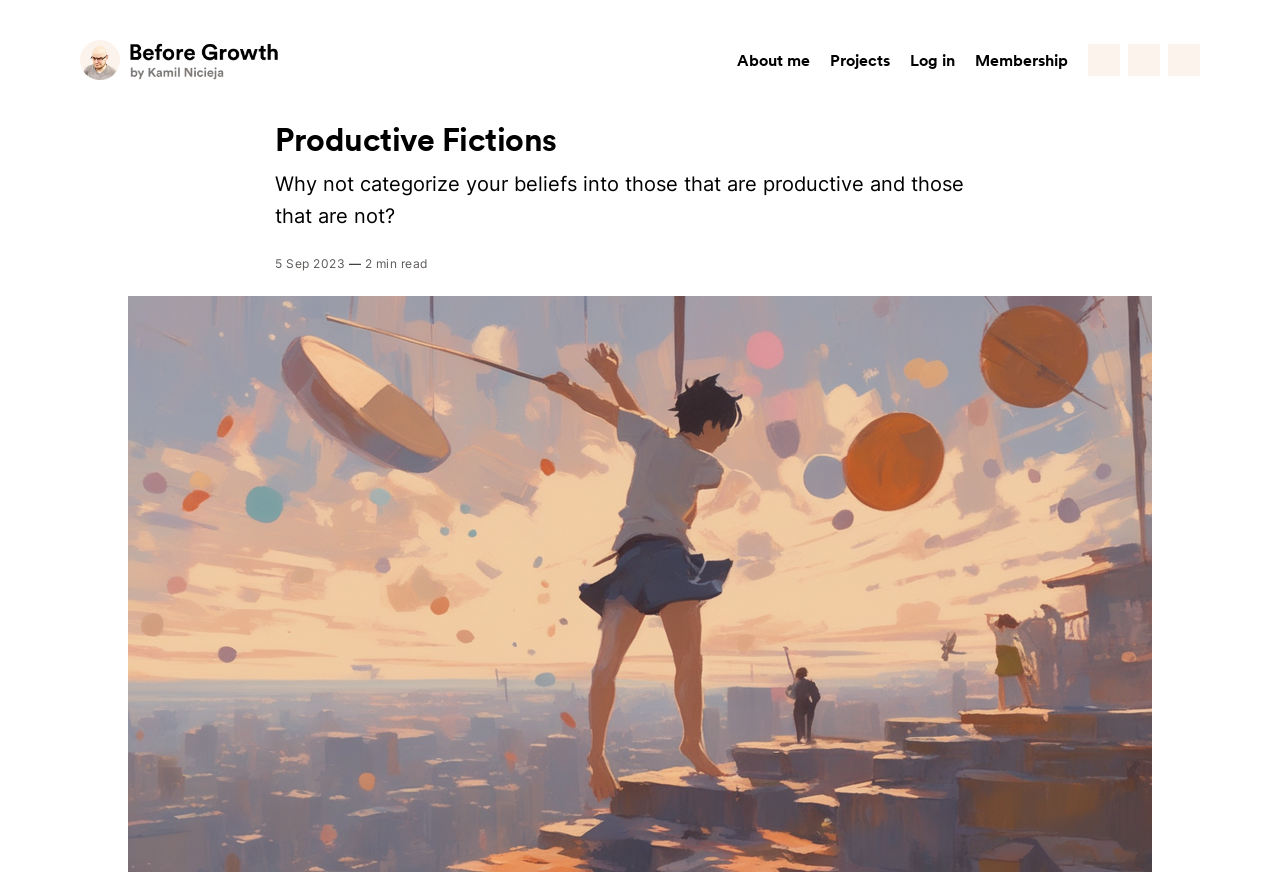Please mark the clickable region by giving the bounding box coordinates needed to complete this instruction: "view projects".

[0.648, 0.055, 0.695, 0.083]